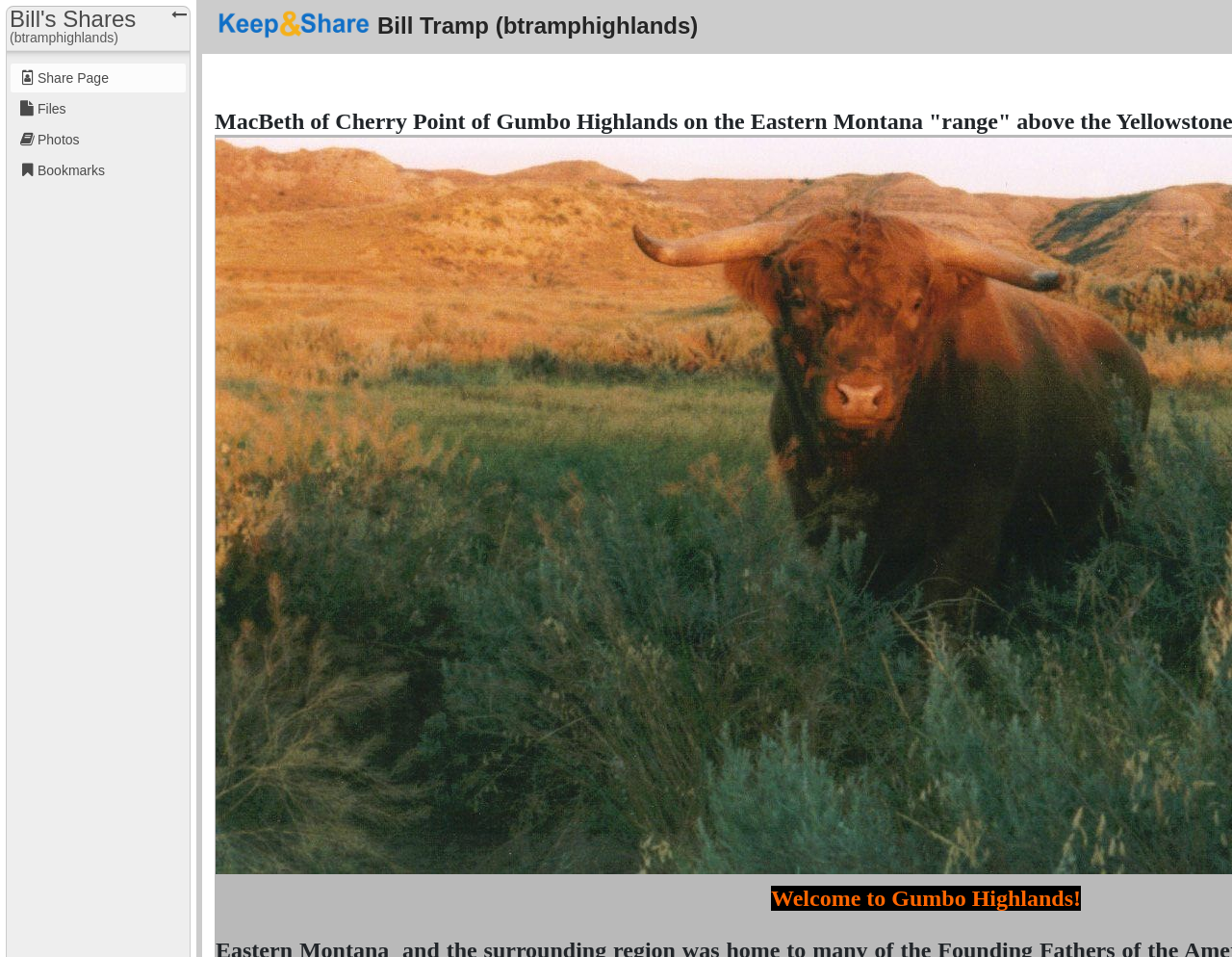Reply to the question with a single word or phrase:
How many main navigation links are there?

5